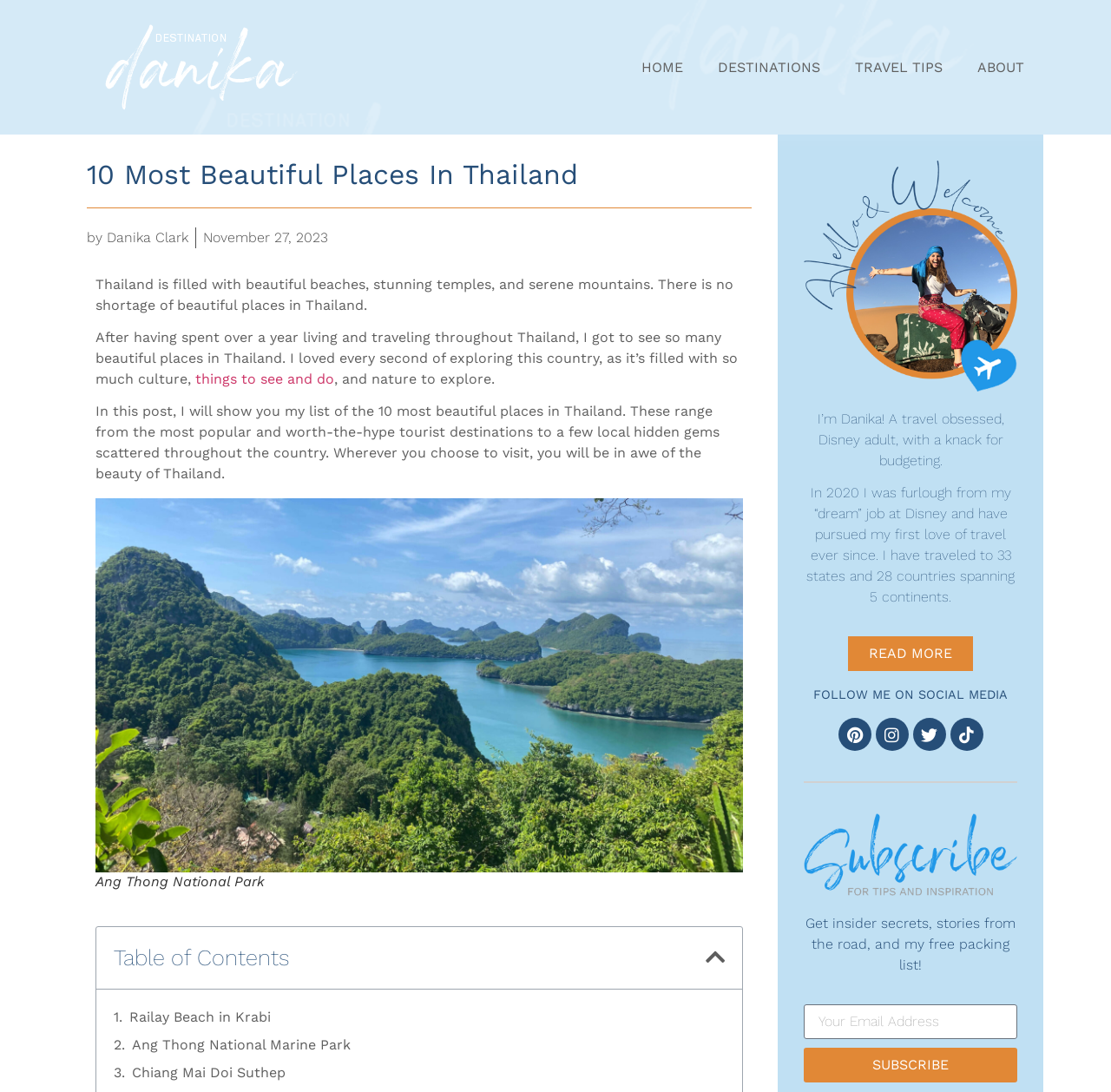Identify the bounding box coordinates of the clickable section necessary to follow the following instruction: "Read the article by Danika Clark". The coordinates should be presented as four float numbers from 0 to 1, i.e., [left, top, right, bottom].

[0.078, 0.208, 0.17, 0.227]